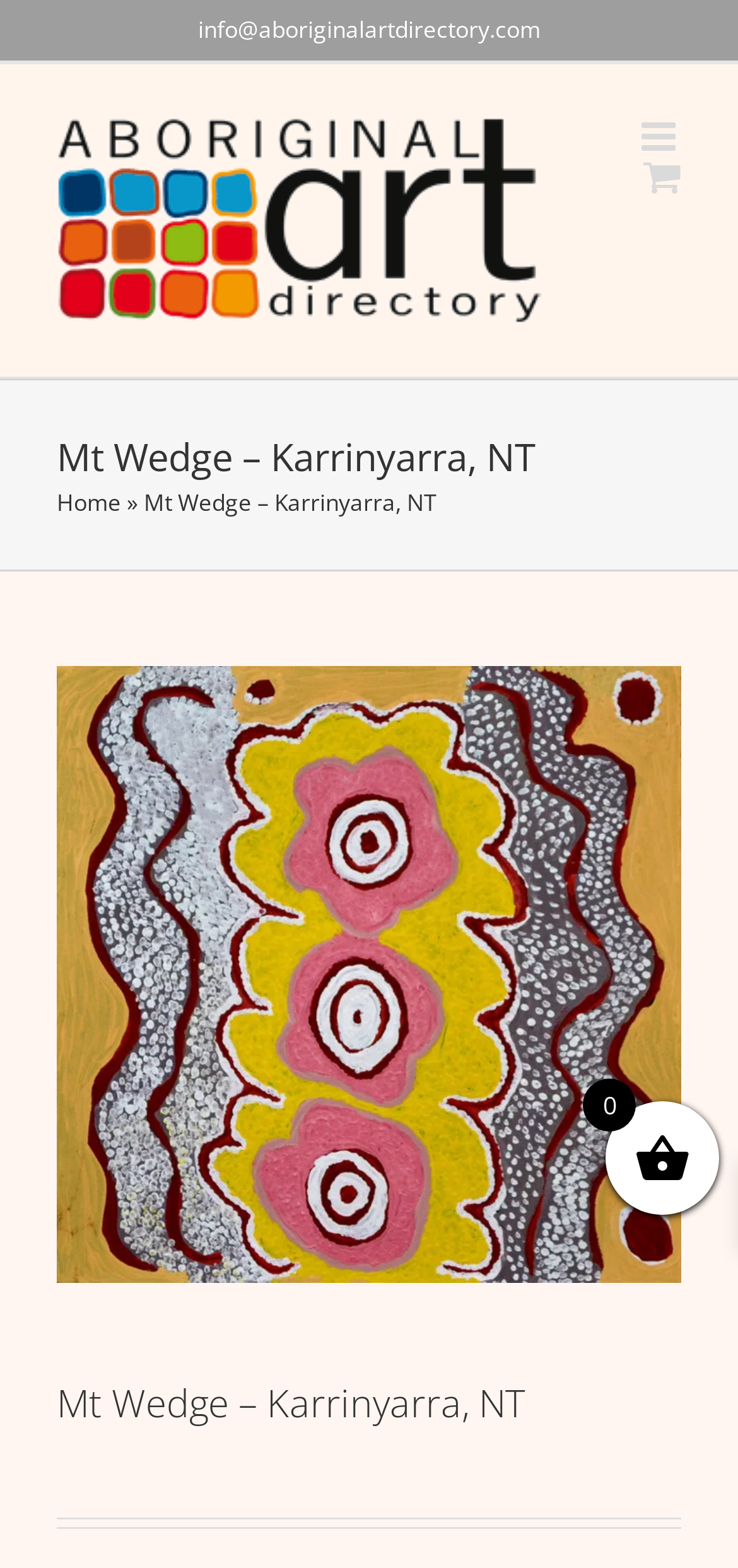What is the logo of the Aboriginal Art Directory?
Examine the screenshot and reply with a single word or phrase.

Aboriginal Art Directory Logo